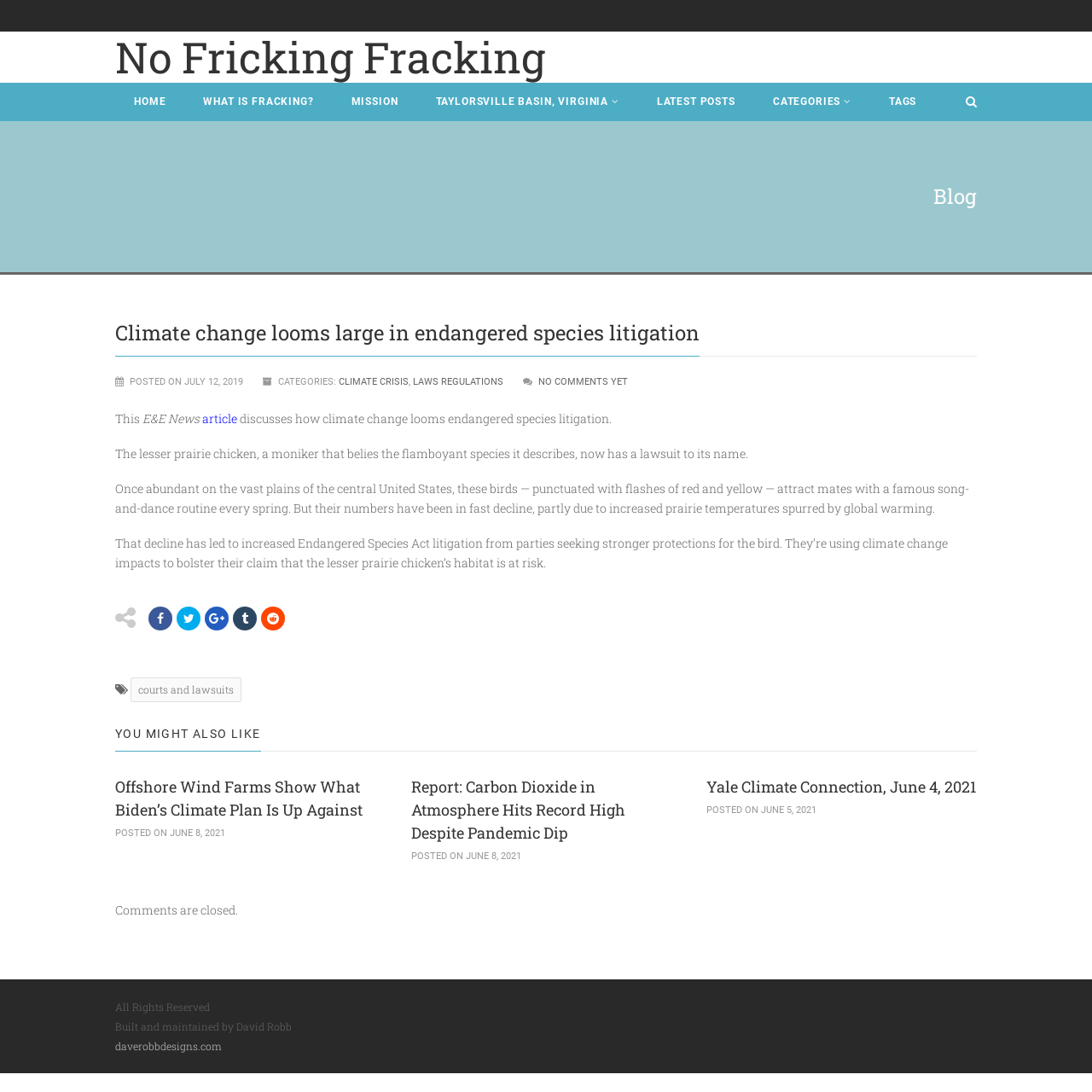Determine the bounding box coordinates for the clickable element to execute this instruction: "Go to the 'daverobbdesigns.com' website". Provide the coordinates as four float numbers between 0 and 1, i.e., [left, top, right, bottom].

[0.105, 0.952, 0.203, 0.964]